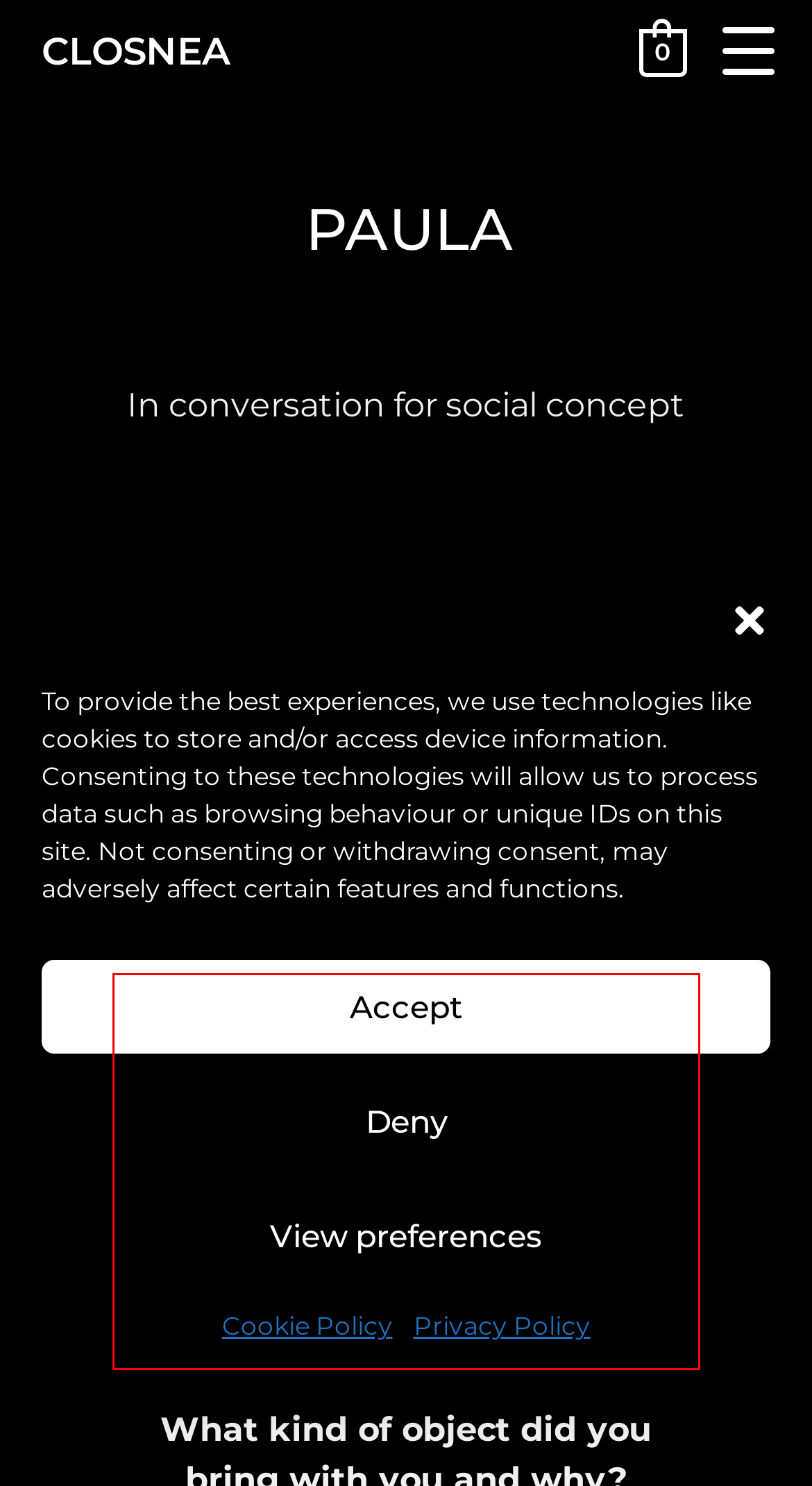You have a screenshot of a webpage, and there is a red bounding box around a UI element. Utilize OCR to extract the text within this red bounding box.

“Now I ‘m in the last semester of my bachelor’s in psychology. Besides that, I work in a contact and drop-in center for people who struggle with addictions. In addition, I ‘m a model for paintings, work in the polling station, and as a DJ. When I’m not doing any of that I like to photograph.”